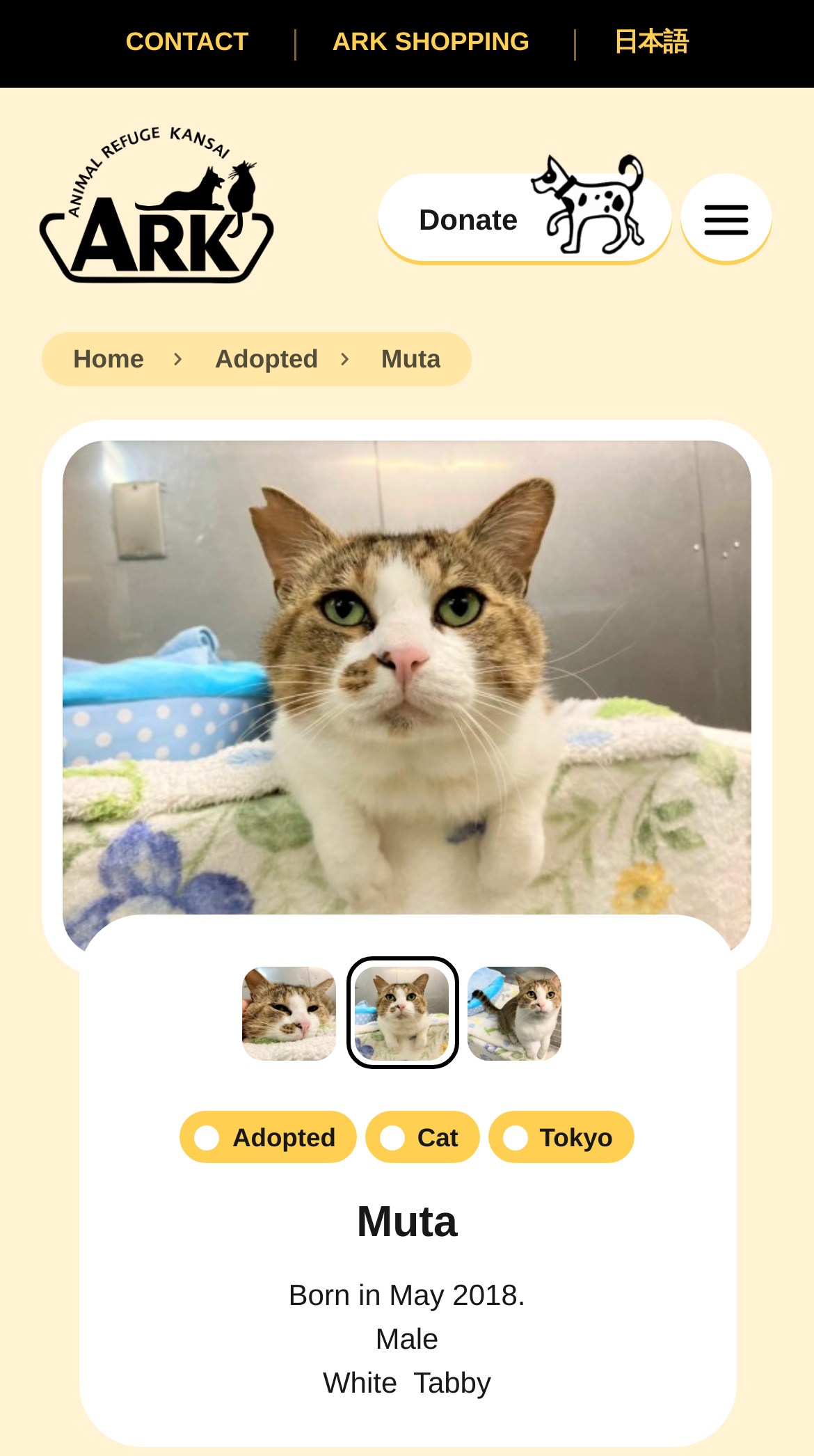Locate the bounding box for the described UI element: "Become a member". Ensure the coordinates are four float numbers between 0 and 1, formatted as [left, top, right, bottom].

[0.141, 0.5, 0.91, 0.581]